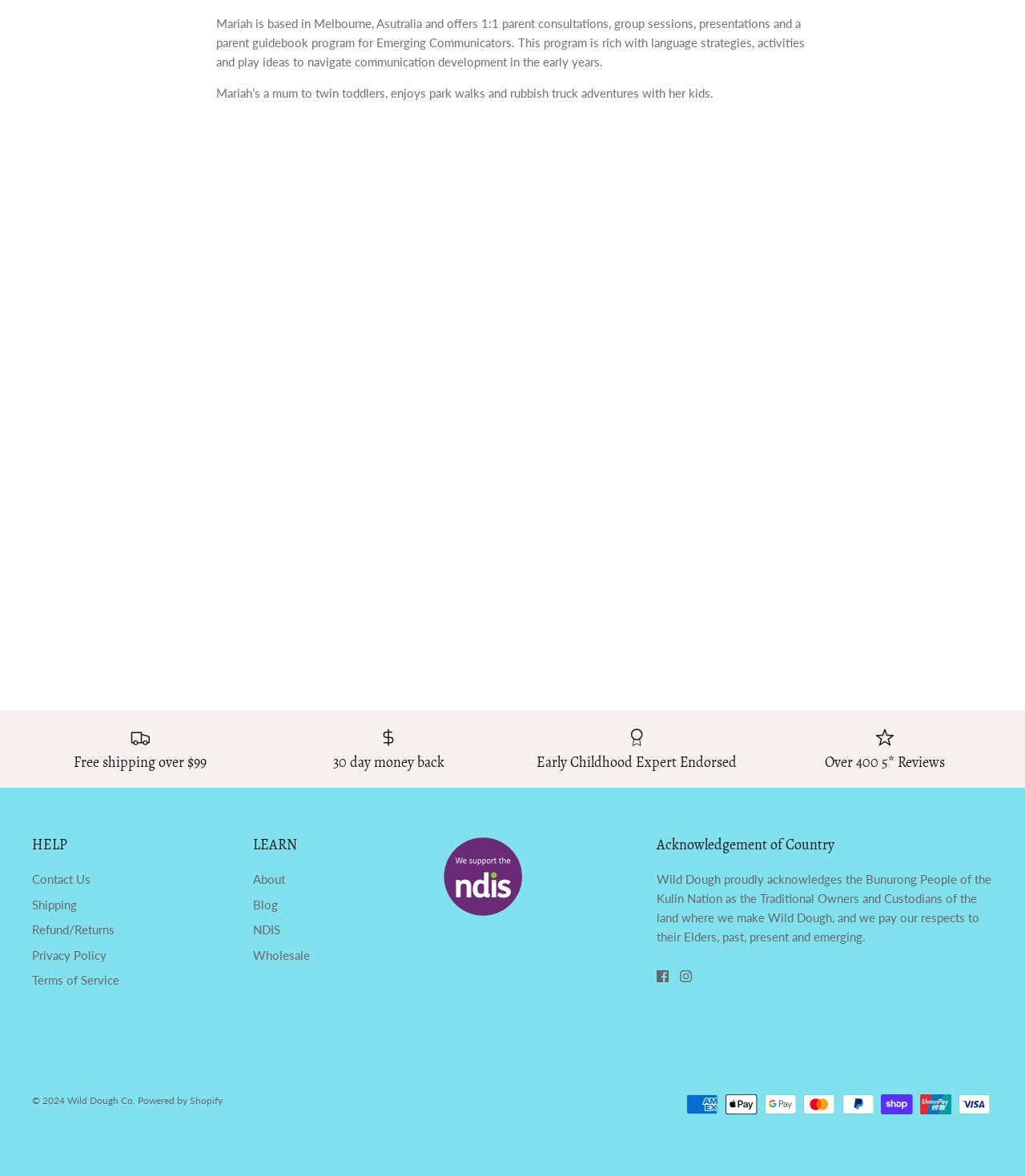Locate the UI element described by Wild Dough Co in the provided webpage screenshot. Return the bounding box coordinates in the format (top-left x, top-left y, bottom-right x, bottom-right y), ensuring all values are between 0 and 1.

[0.066, 0.931, 0.13, 0.941]